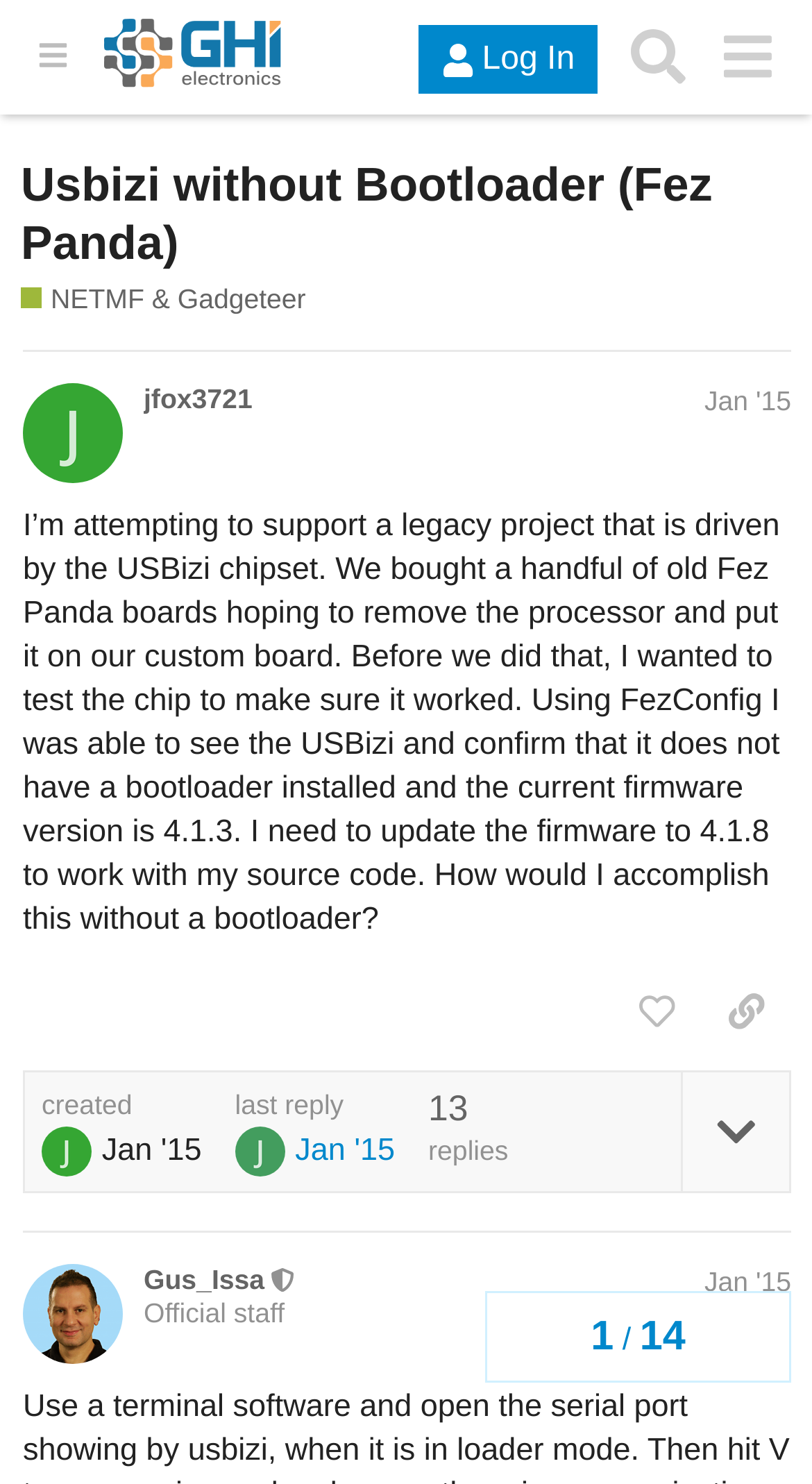From the webpage screenshot, predict the bounding box of the UI element that matches this description: "last replyJan '15".

[0.289, 0.734, 0.486, 0.793]